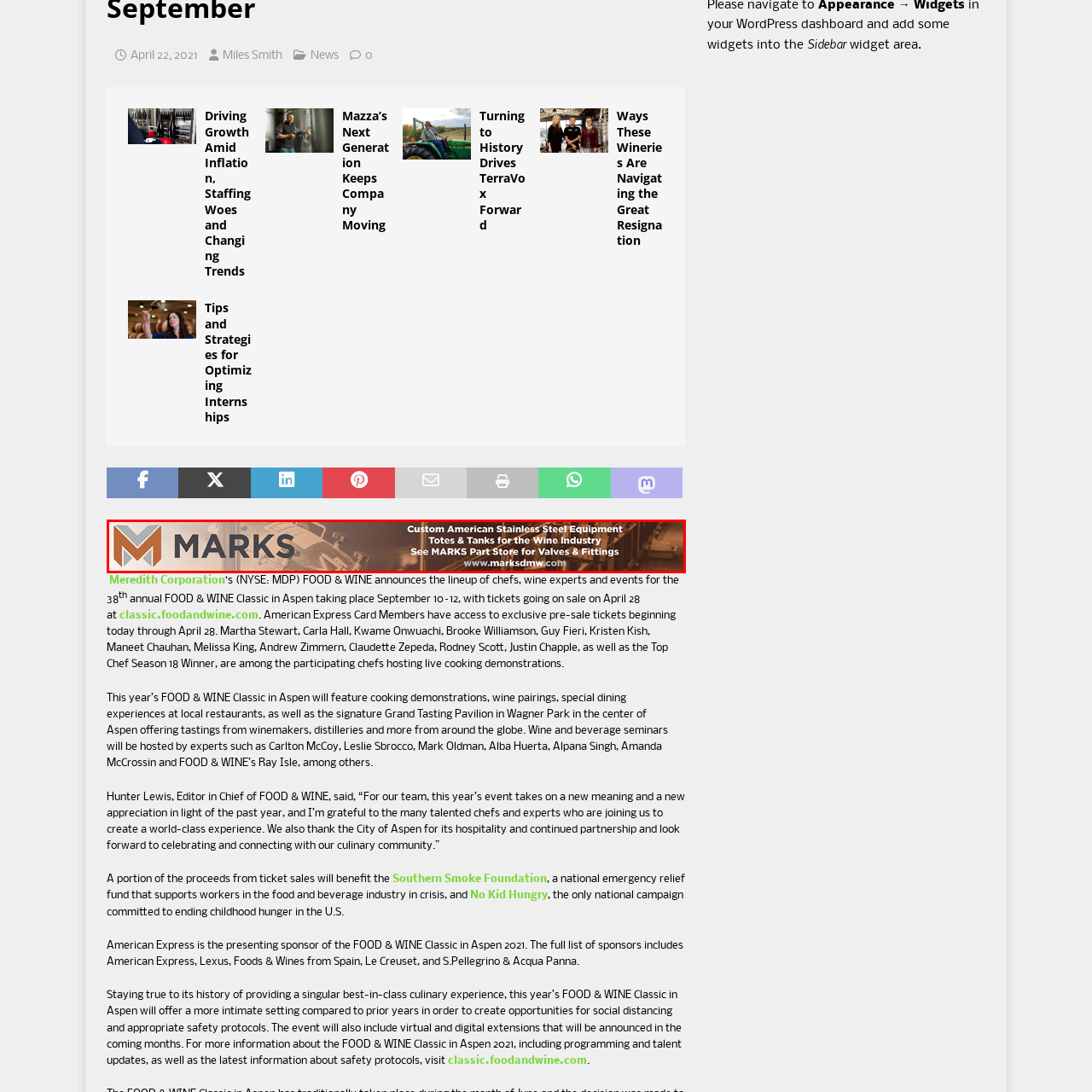Please examine the image highlighted by the red boundary and provide a comprehensive response to the following question based on the visual content: 
What products are designed for wine production?

According to the tagline below the logo, MARKS offers totes and tanks designed specifically for wine production, highlighting their expertise in manufacturing equipment for the wine industry.